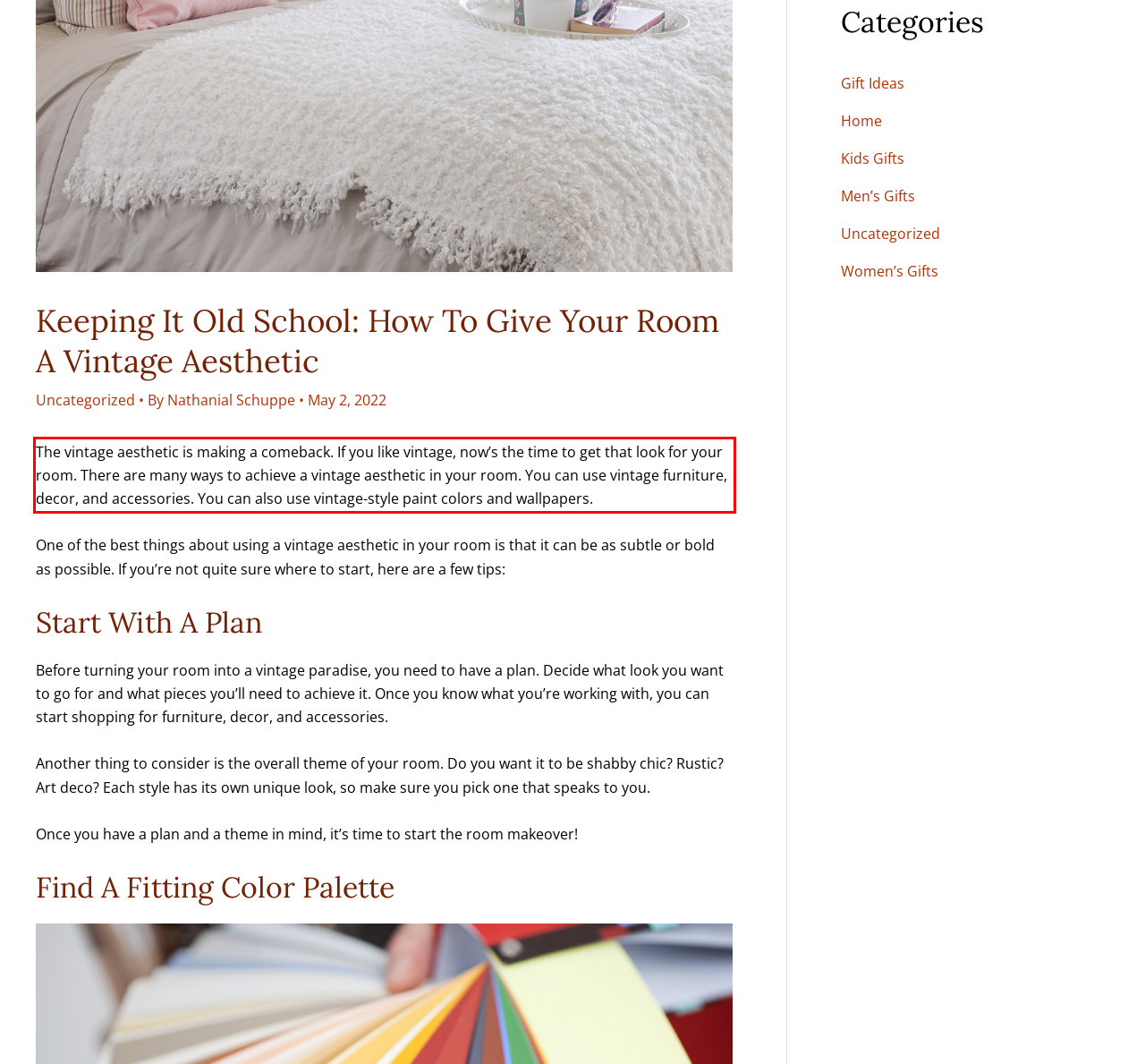Given a webpage screenshot with a red bounding box, perform OCR to read and deliver the text enclosed by the red bounding box.

The vintage aesthetic is making a comeback. If you like vintage, now’s the time to get that look for your room. There are many ways to achieve a vintage aesthetic in your room. You can use vintage furniture, decor, and accessories. You can also use vintage-style paint colors and wallpapers.